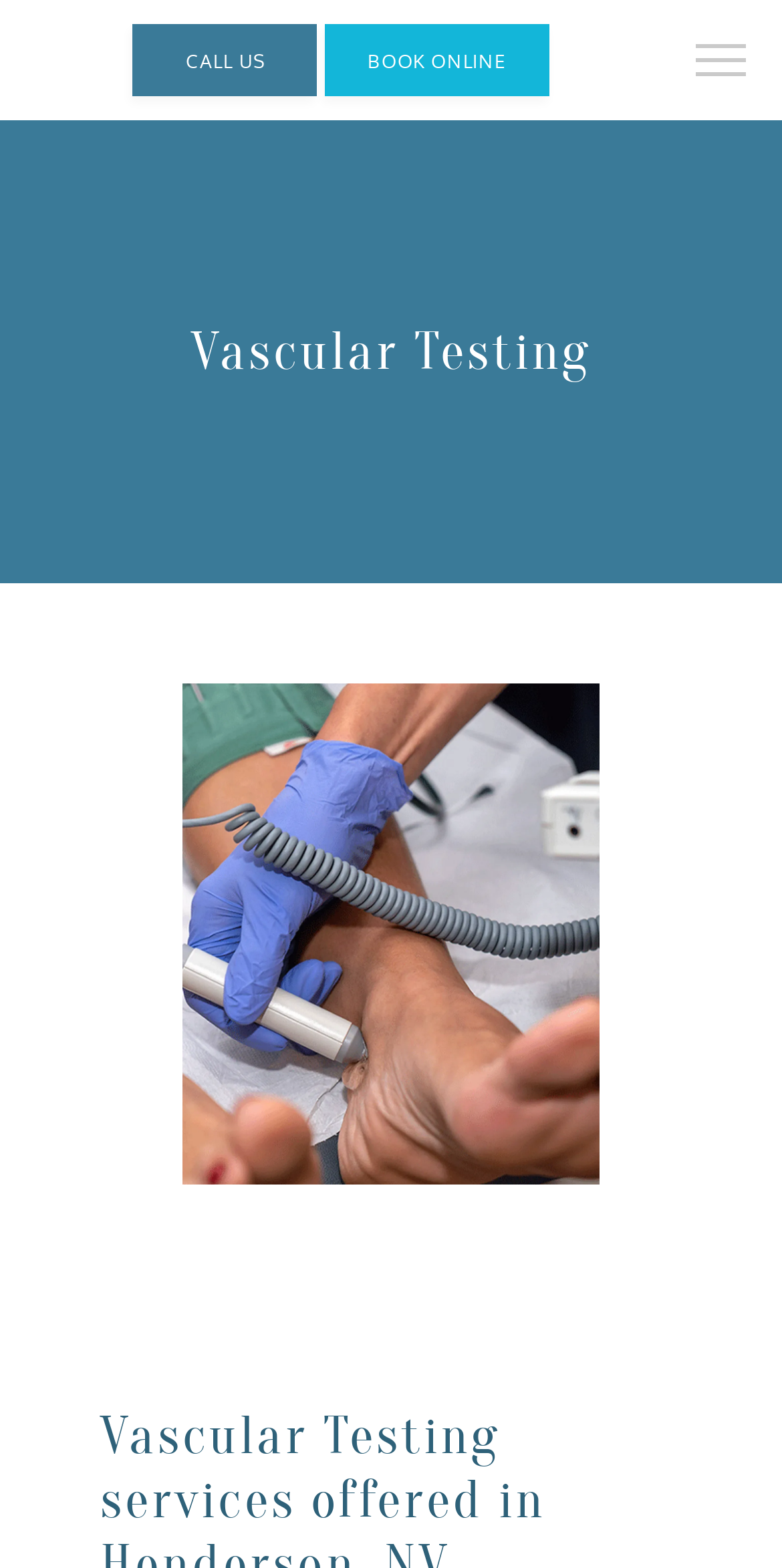Please provide a one-word or phrase answer to the question: 
What is the main service provided by Las Vegas Foot and Ankle Centers?

Vascular Testing